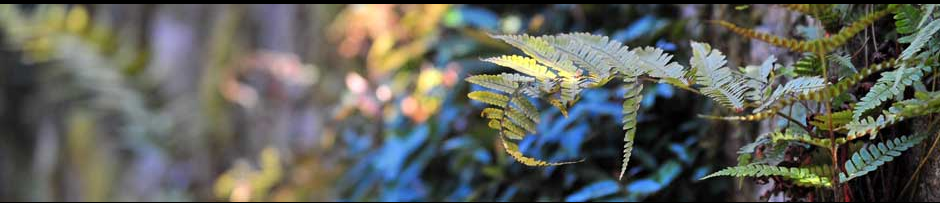Detail all significant aspects of the image you see.

The image features a close-up view of lush green ferns gracefully unfurling against a backdrop of foliage. The delicate fronds display intricate patterns, showcasing varying shades of green that capture the light beautifully, highlighting their natural beauty. This serene composition evokes a sense of tranquility and connection to nature, making it a perfect representation of the vibrant life found in forested environments. The subtle play of light and shadow adds depth, inviting viewers to appreciate the intricate details of the ferns and the lush greenery surrounding them.